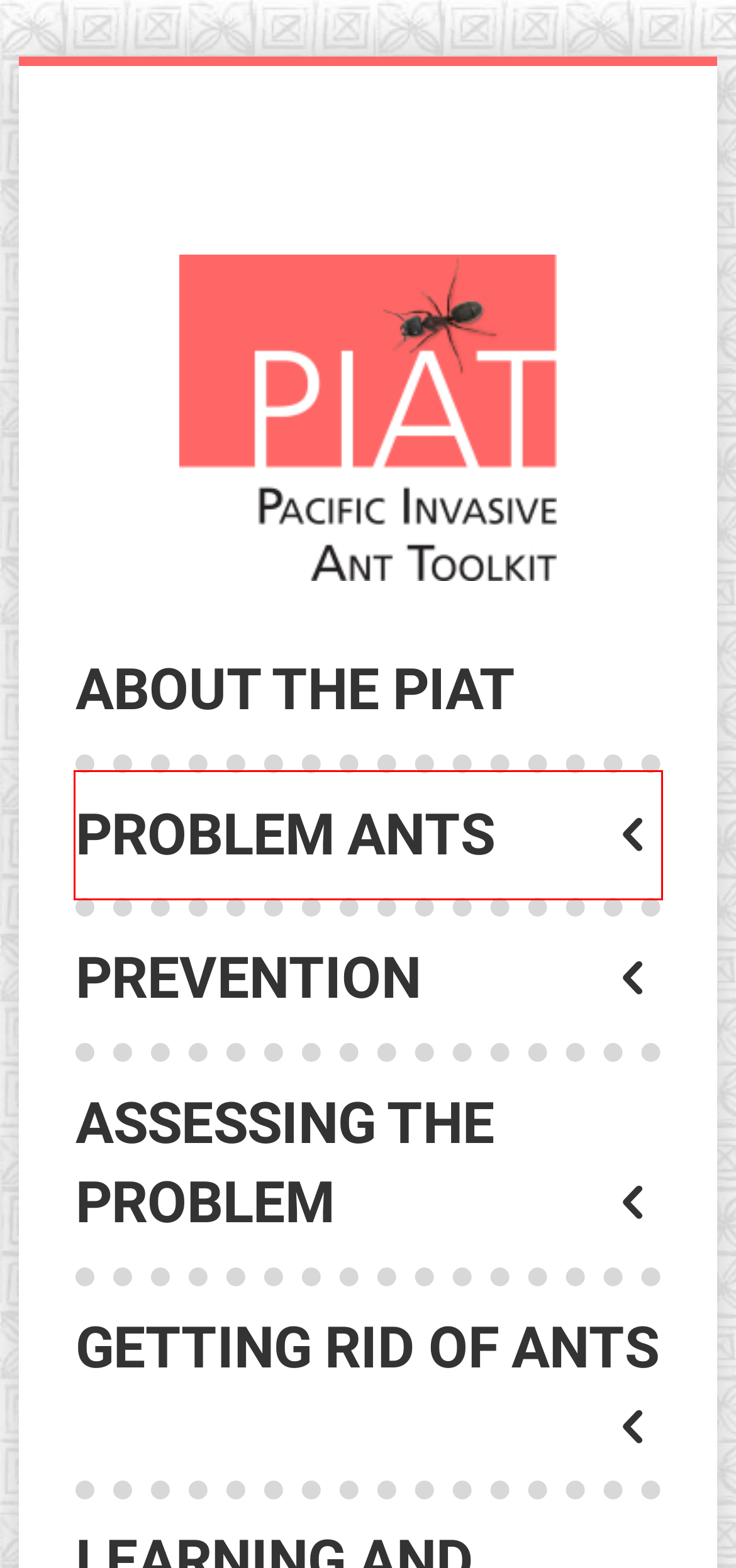You are provided with a screenshot of a webpage containing a red rectangle bounding box. Identify the webpage description that best matches the new webpage after the element in the bounding box is clicked. Here are the potential descriptions:
A. Prevention - Pacific Invasive Ant Toolkit
B. Invasive ant distributions - Pacific Invasive Ant Toolkit
C. Getting rid of ants - Pacific Invasive Ant Toolkit
D. Problem ants - Pacific Invasive Ant Toolkit
E. Kia ora - Pacific Invasive Ant Toolkit
F. Little fire ant case studies - Pacific Invasive Ant Toolkit
G. Story map - Pacific Invasive Ant Toolkit
H. Assessing the problem - Pacific Invasive Ant Toolkit

D